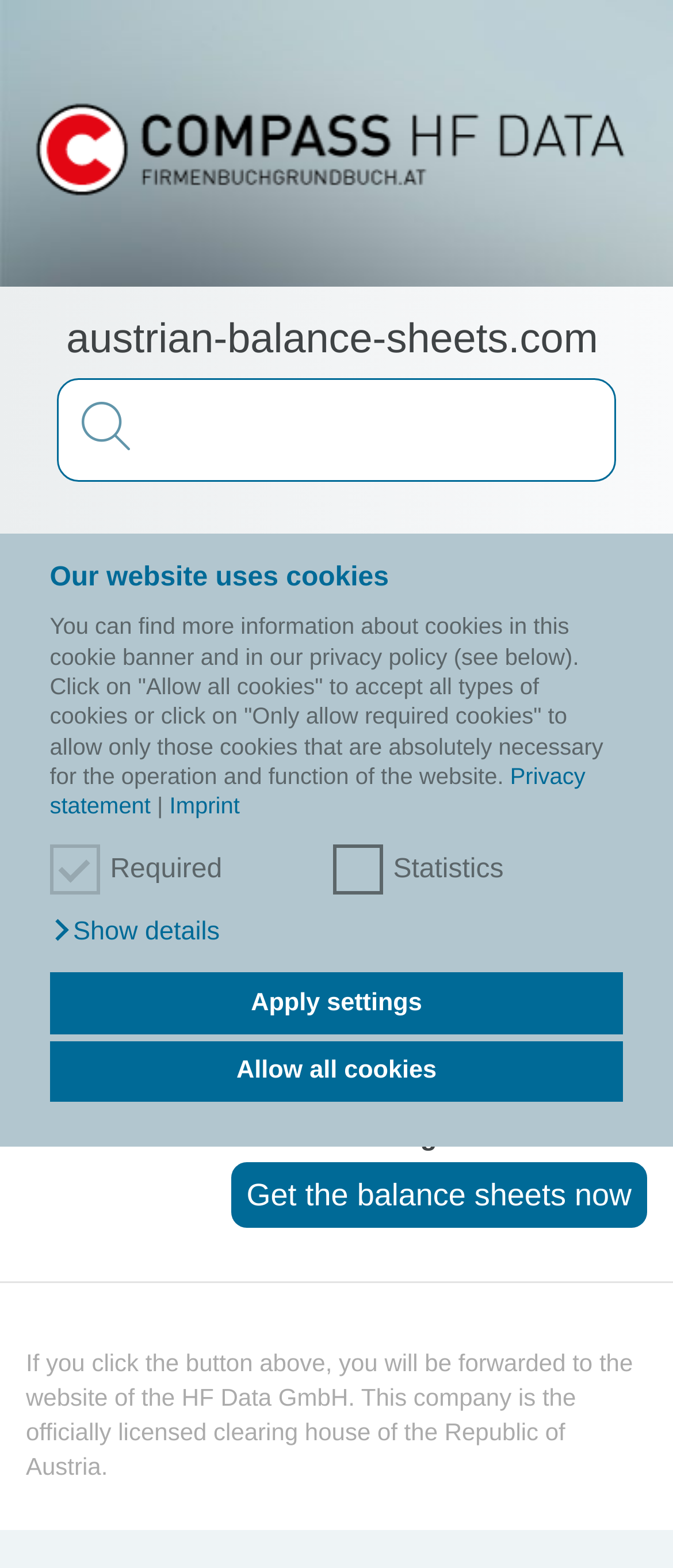Please determine the bounding box coordinates of the element's region to click for the following instruction: "View imprint".

[0.233, 0.506, 0.356, 0.522]